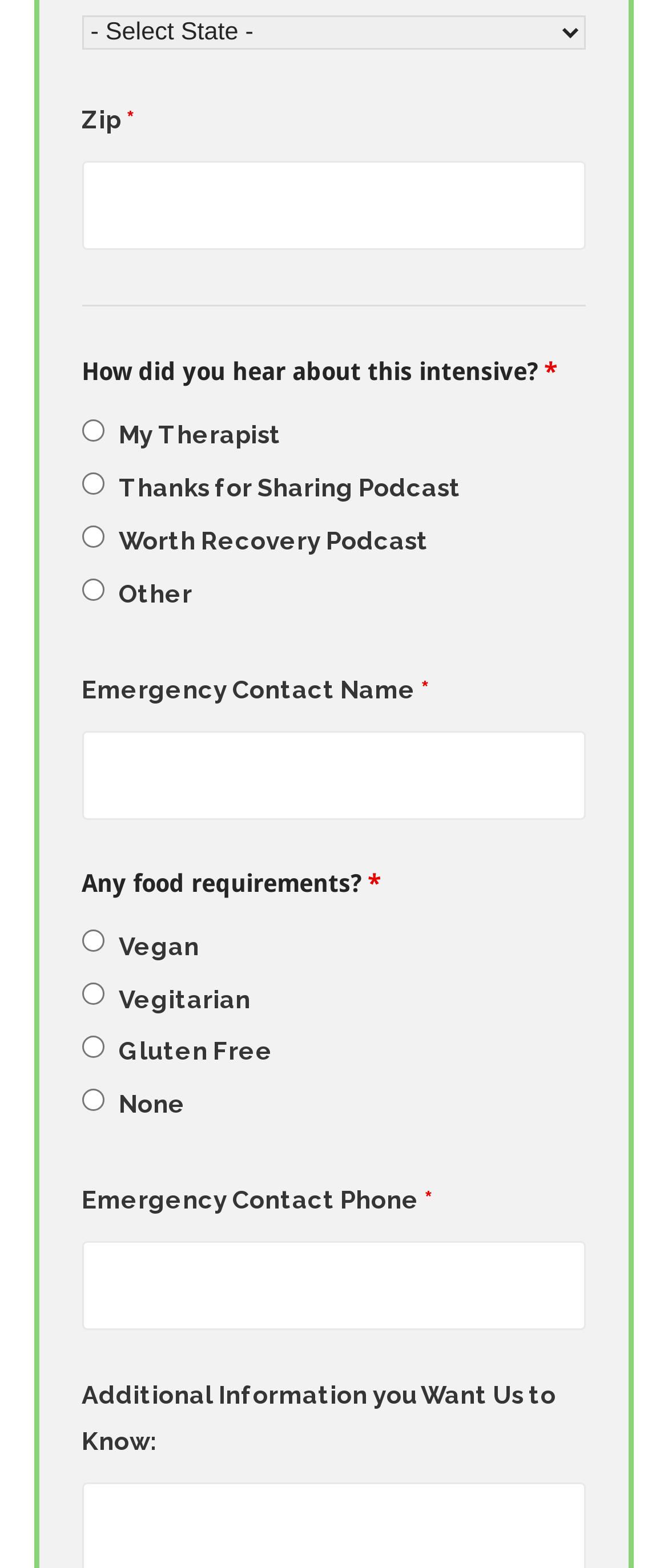Please specify the coordinates of the bounding box for the element that should be clicked to carry out this instruction: "Donate to the library". The coordinates must be four float numbers between 0 and 1, formatted as [left, top, right, bottom].

None